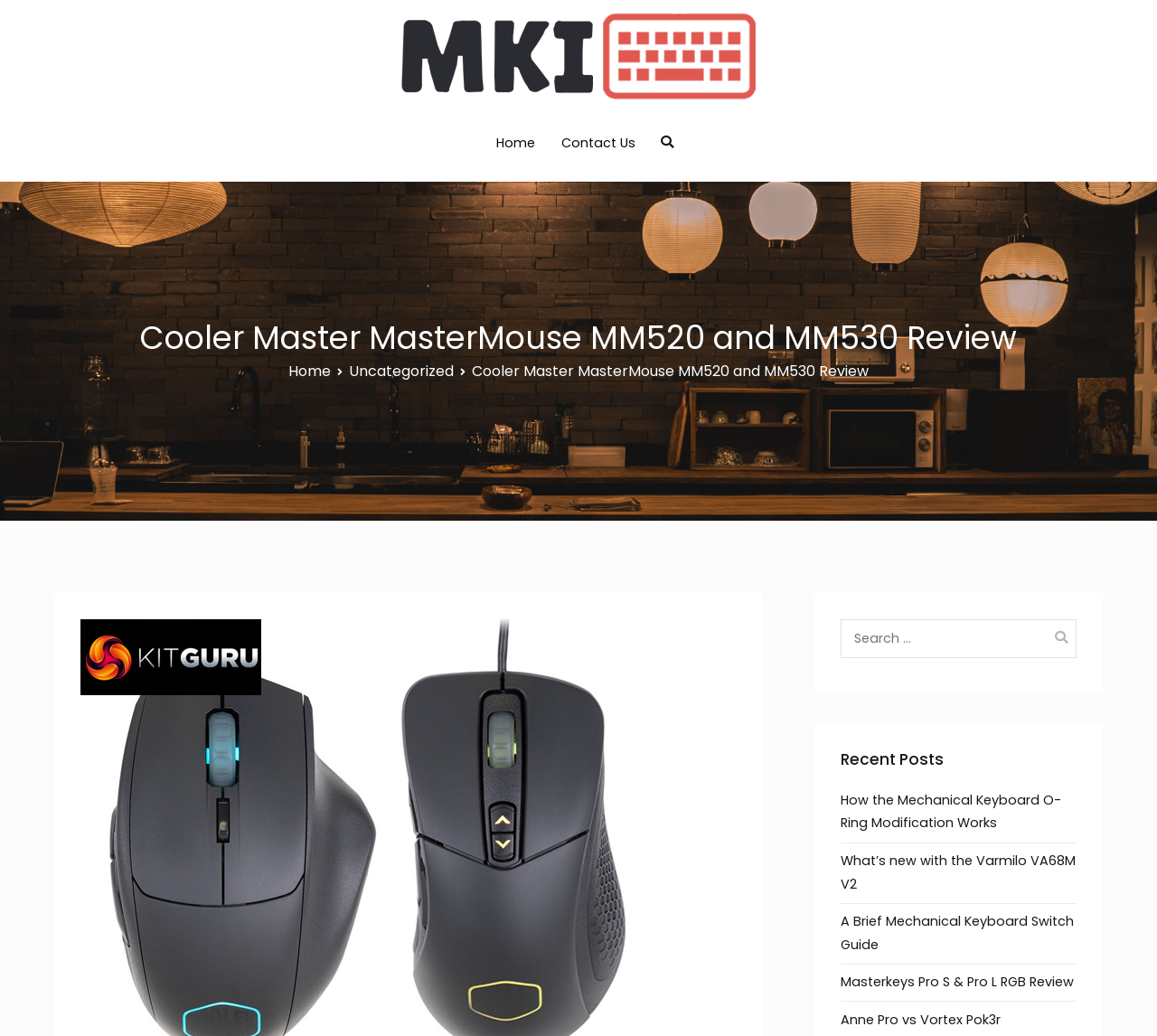Please locate the bounding box coordinates of the element that should be clicked to achieve the given instruction: "Search for something".

[0.726, 0.597, 0.931, 0.635]